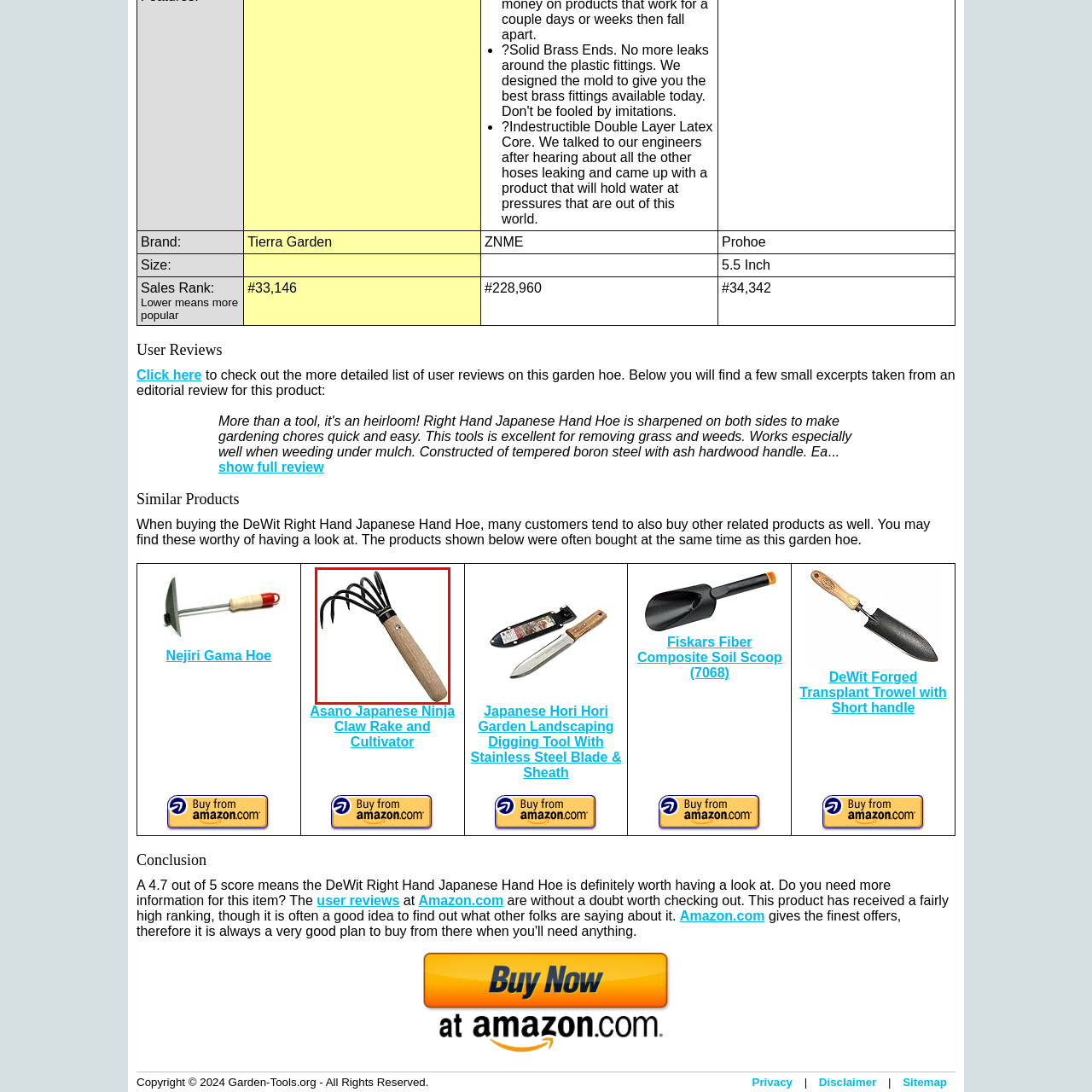Offer a comprehensive description of the image enclosed by the red box.

This image showcases the Asano Japanese Ninja Claw Rake and Cultivator, a versatile gardening tool designed for meticulous soil cultivation. Featuring a sturdy wooden handle, the rake is equipped with multiple sharp claws, allowing for effective weeding, aerating, and breaking up compacted soil. Its compact design makes it ideal for use in tight spaces, helping gardeners tend to their plants with precision. This tool is especially favored for its durability and capability to navigate through challenging garden terrains, making it a valuable addition to any gardener's toolkit.